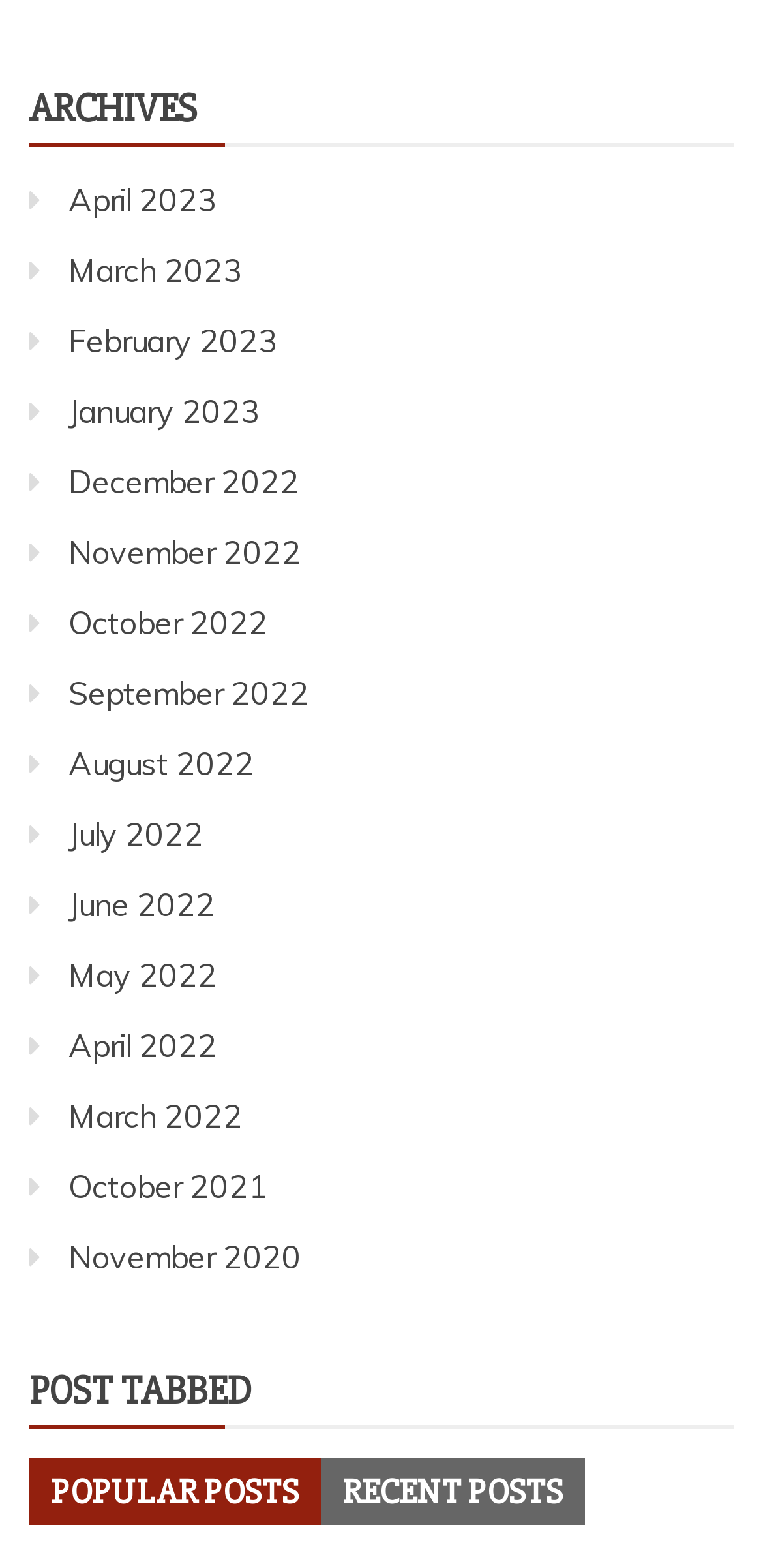Locate the bounding box coordinates of the element's region that should be clicked to carry out the following instruction: "Read tagged posts". The coordinates need to be four float numbers between 0 and 1, i.e., [left, top, right, bottom].

None